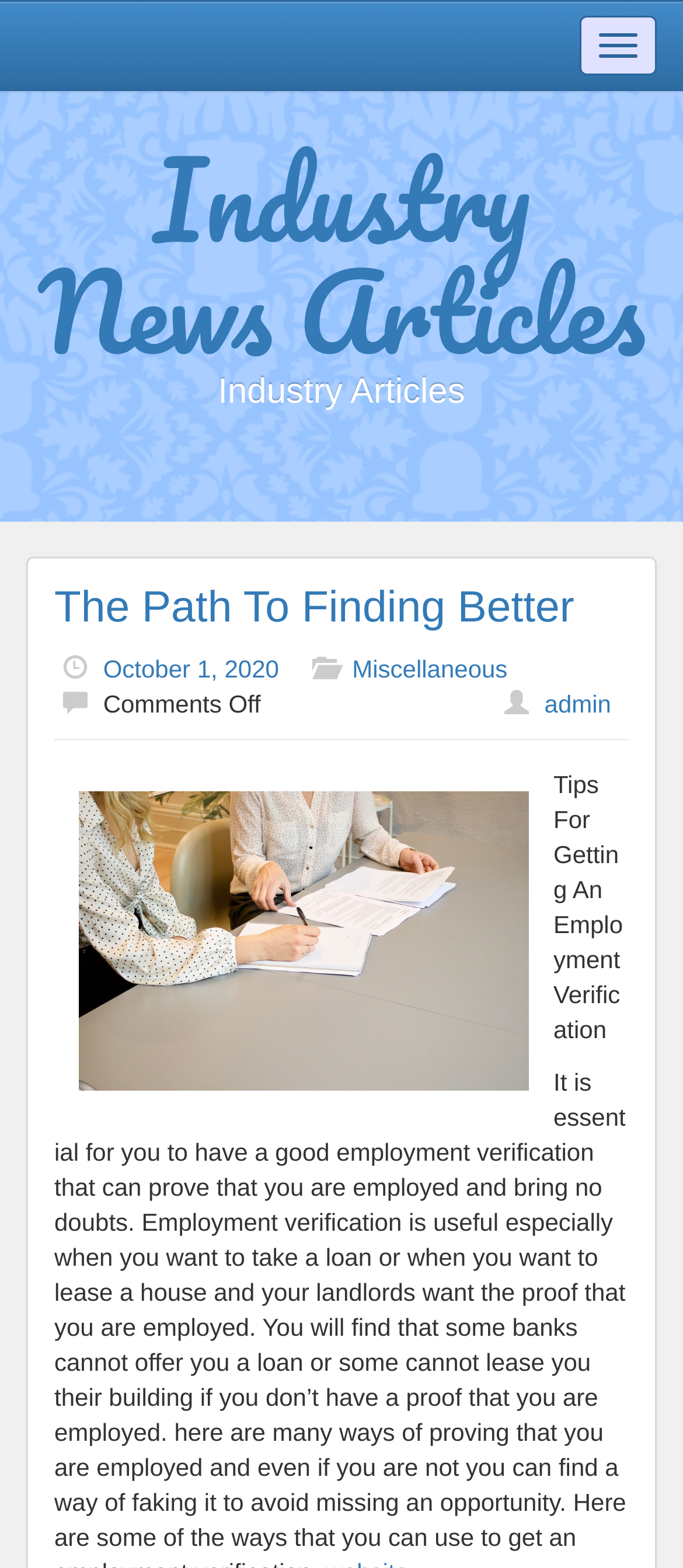From the webpage screenshot, identify the region described by Home. Provide the bounding box coordinates as (top-left x, top-left y, bottom-right x, bottom-right y), with each value being a floating point number between 0 and 1.

None